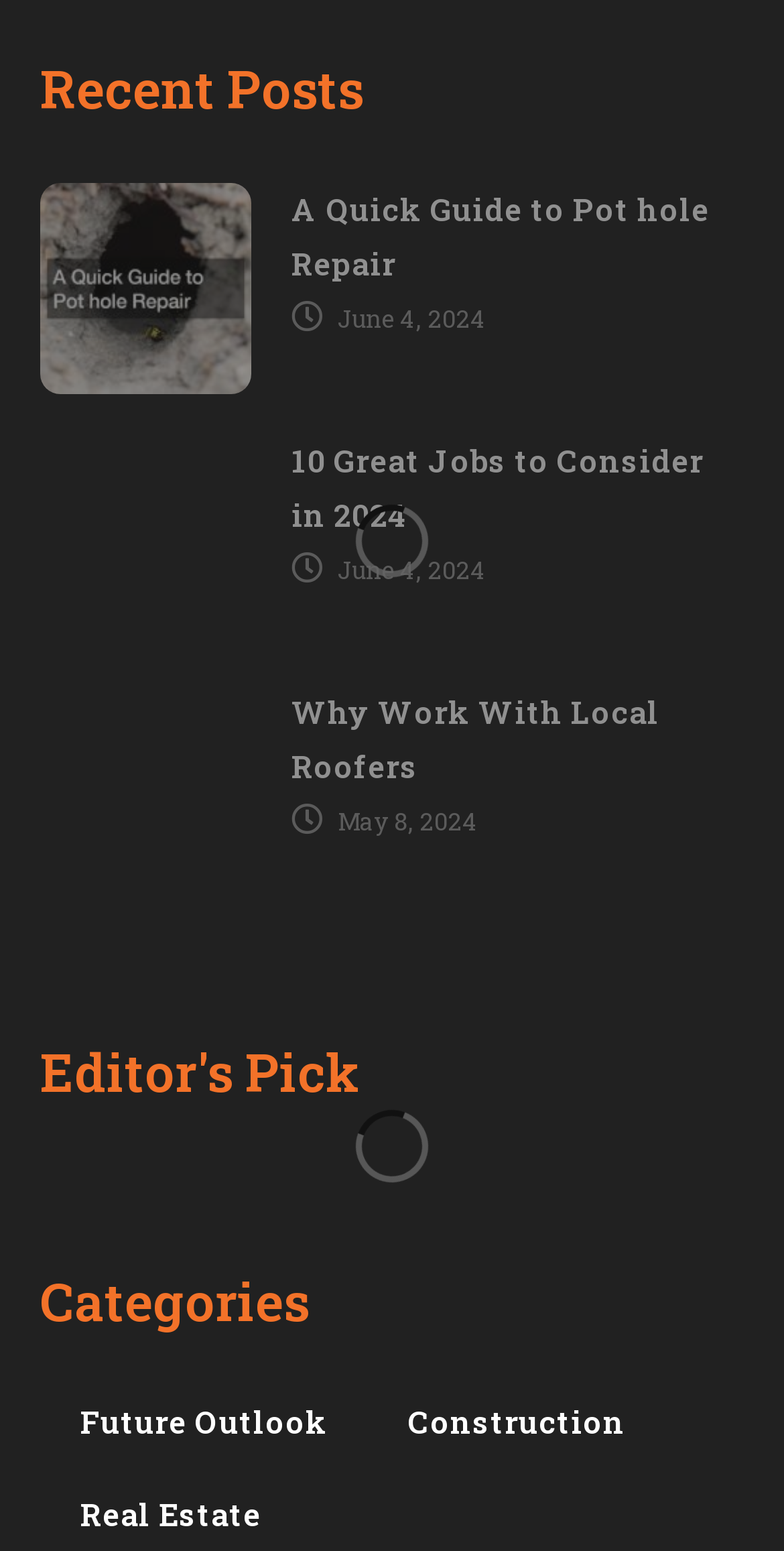What is the date of the second post?
Please utilize the information in the image to give a detailed response to the question.

The second post is '10 Great Jobs to Consider in 2024' and its date is specified as 'June 4, 2024' in the link below the post title.